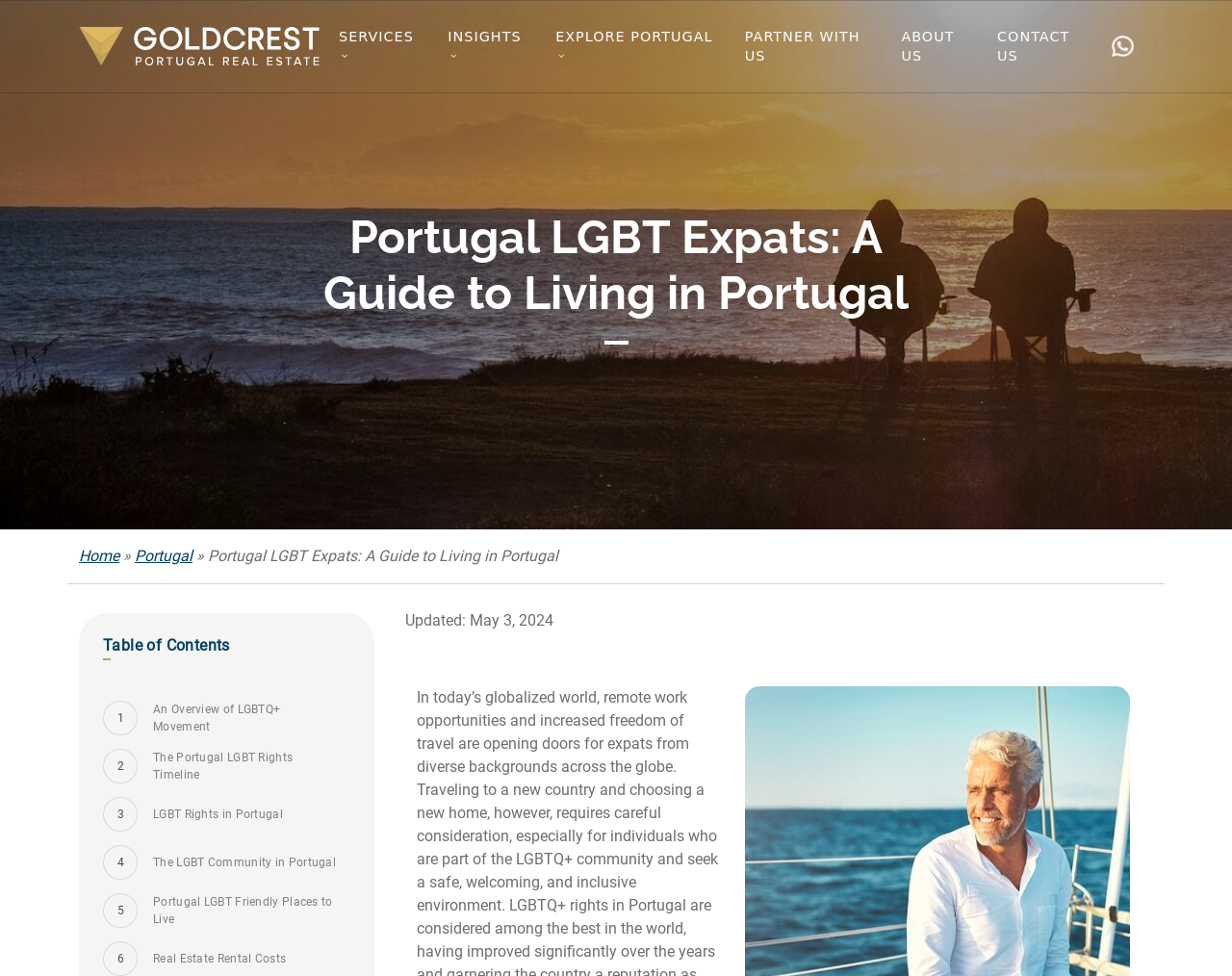Based on the image, please respond to the question with as much detail as possible:
What is the topic of the webpage?

I inferred the topic by reading the main heading 'Portugal LGBT Expats: A Guide to Living in Portugal' and the various links and sections on the webpage, which all relate to LGBT expats living in Portugal.